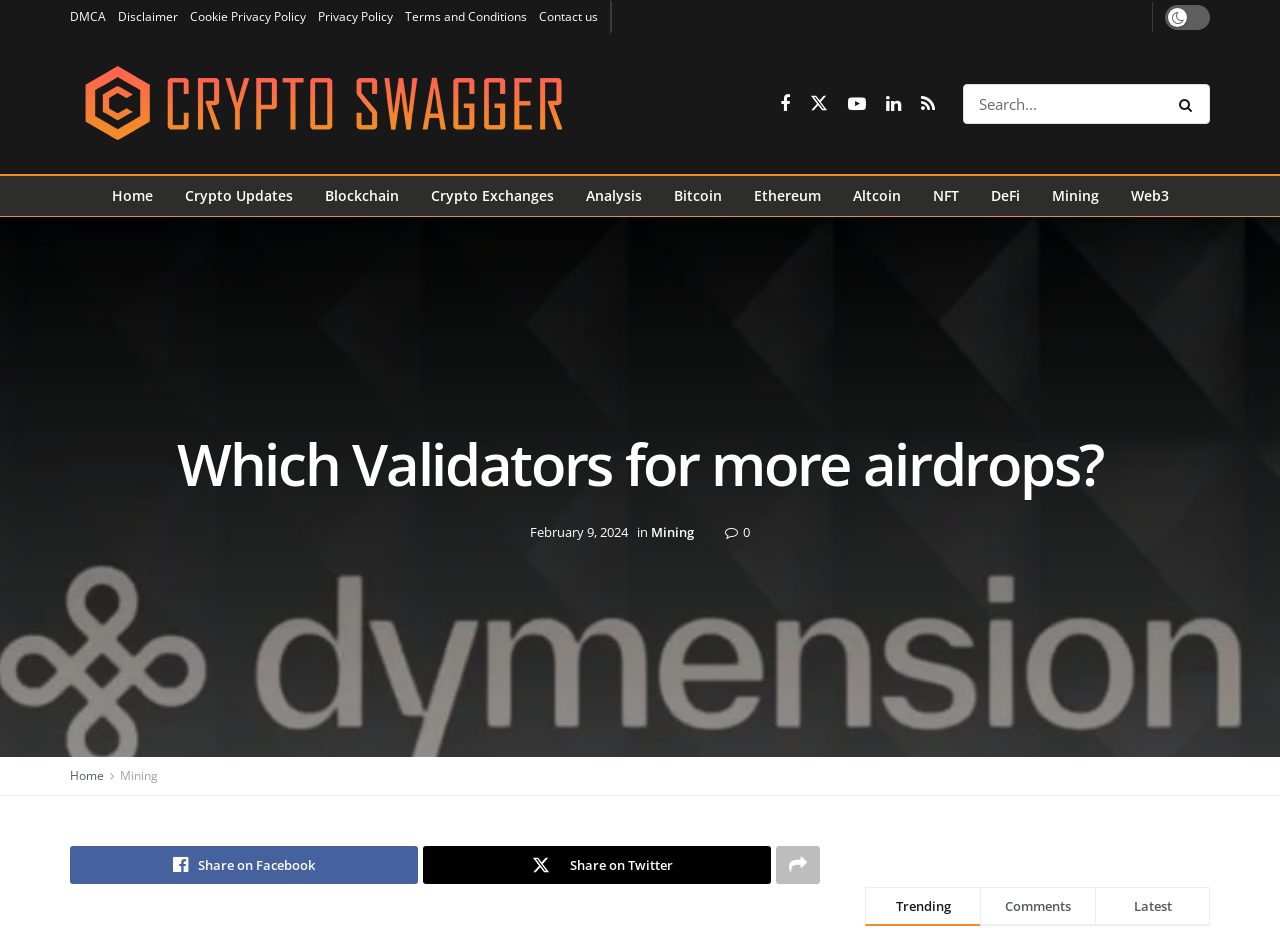Please locate the bounding box coordinates of the element that should be clicked to achieve the given instruction: "Go to the 'Home' page".

[0.075, 0.185, 0.132, 0.228]